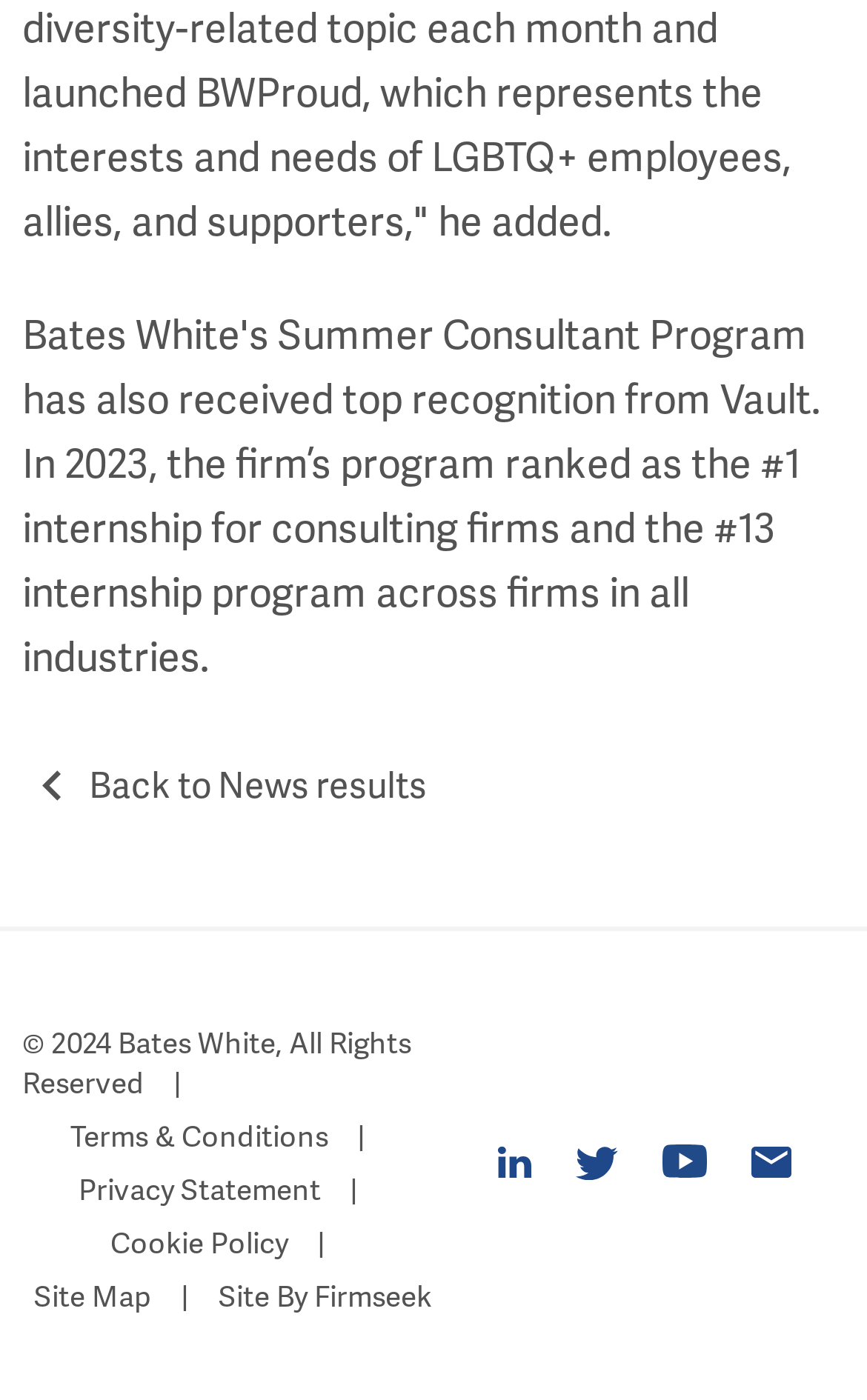Locate the bounding box coordinates of the element you need to click to accomplish the task described by this instruction: "visit LinkedIn page".

[0.574, 0.819, 0.612, 0.841]